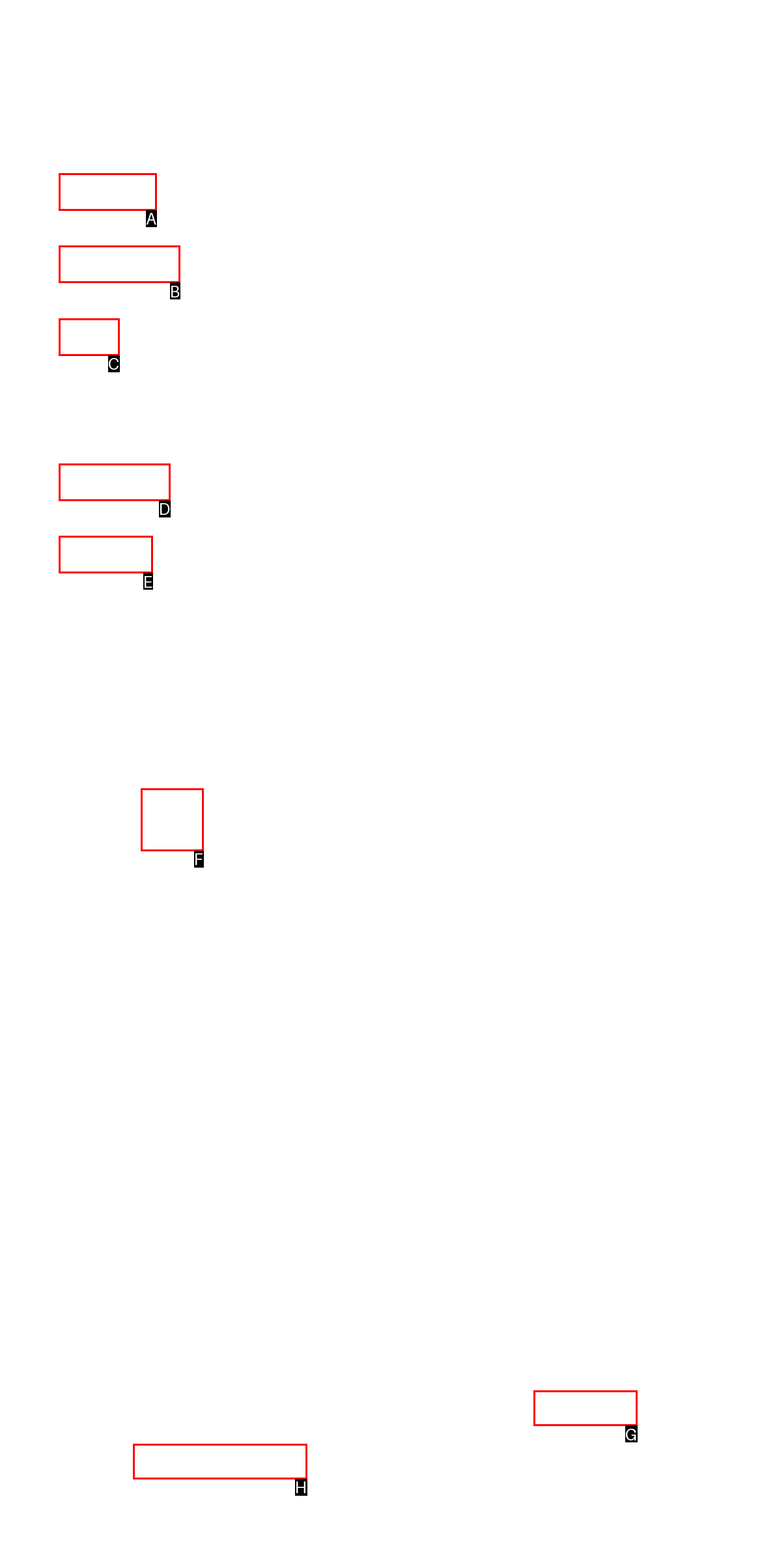Based on the element description: aria-label="Follow Us on Twitter", choose the best matching option. Provide the letter of the option directly.

F